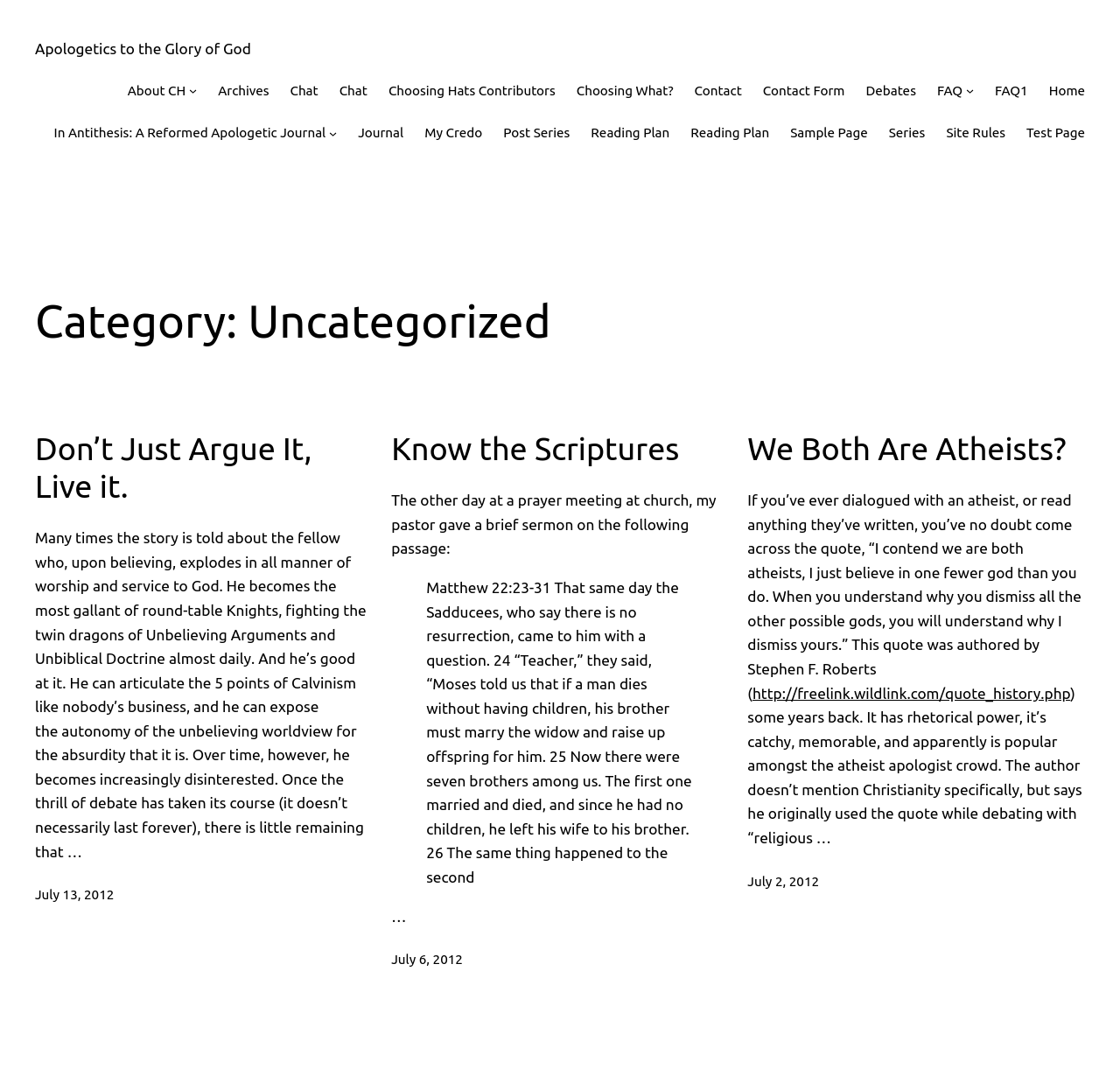Given the element description "Reading Plan" in the screenshot, predict the bounding box coordinates of that UI element.

[0.617, 0.114, 0.687, 0.134]